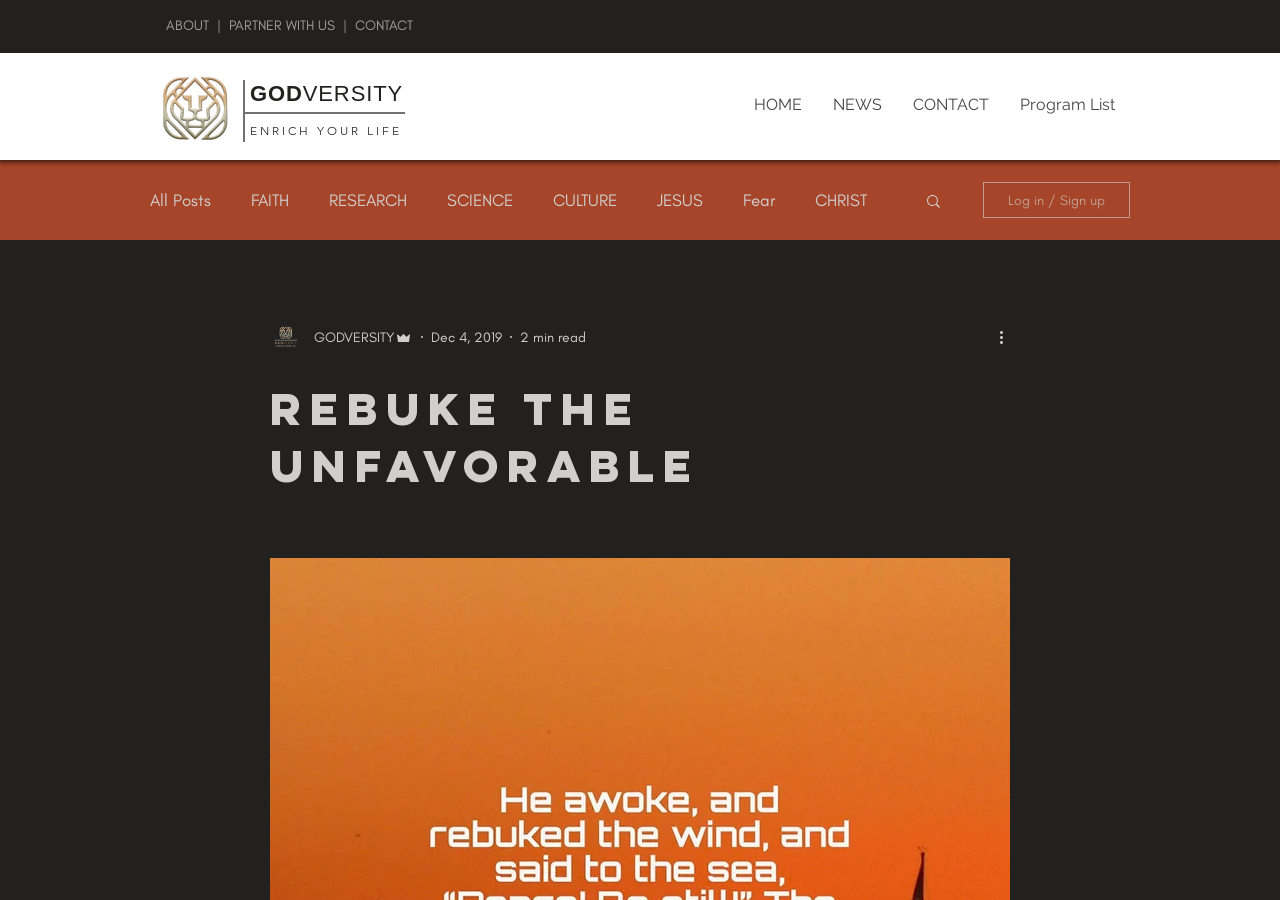Give a one-word or one-phrase response to the question: 
What is the name of the website?

GODVERSITY